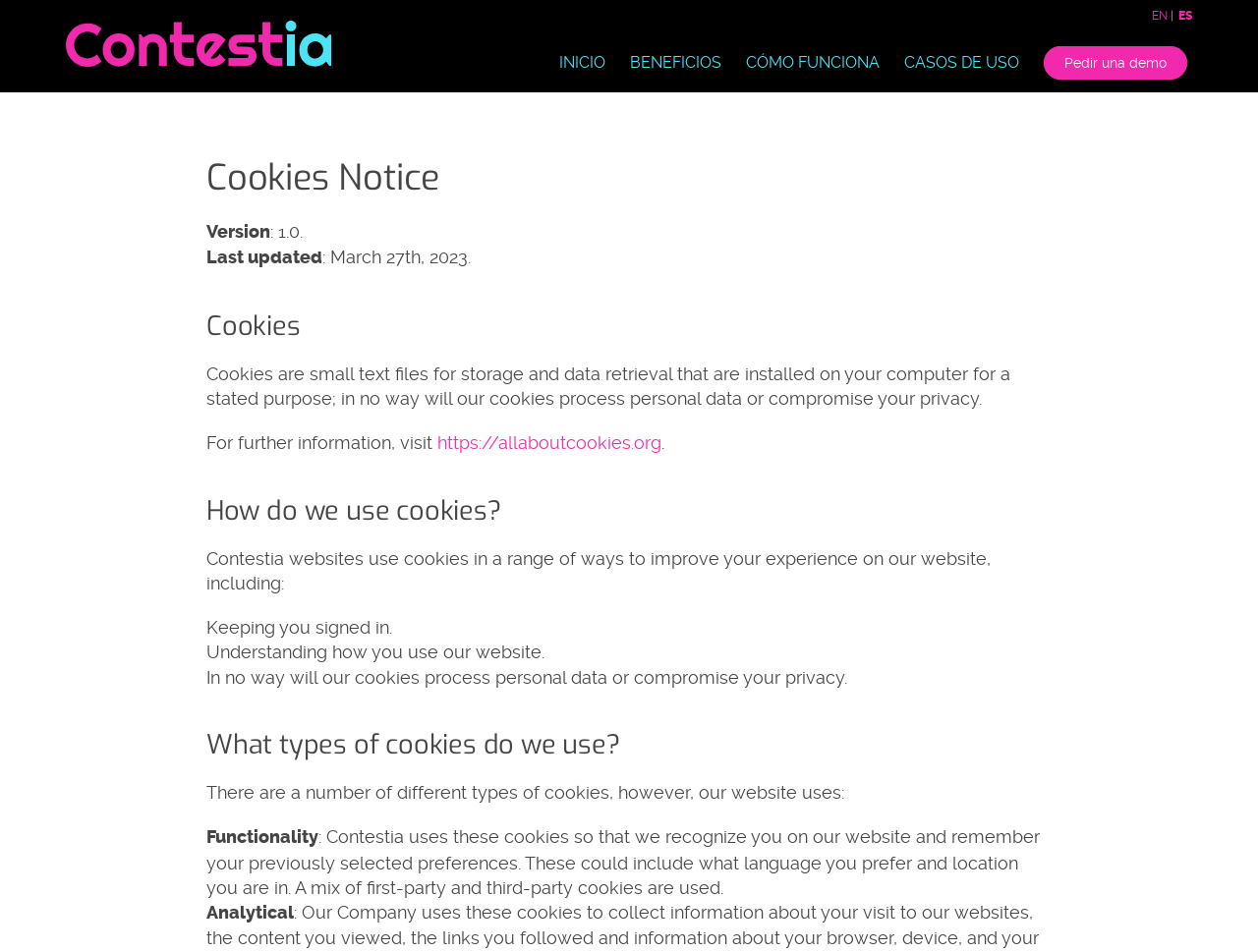What is the purpose of cookies on this website?
Please provide a comprehensive and detailed answer to the question.

The purpose of cookies on this website can be inferred from the text under the 'How do we use cookies?' heading, which states that cookies are used to 'improve your experience on our website, including' certain functionalities.